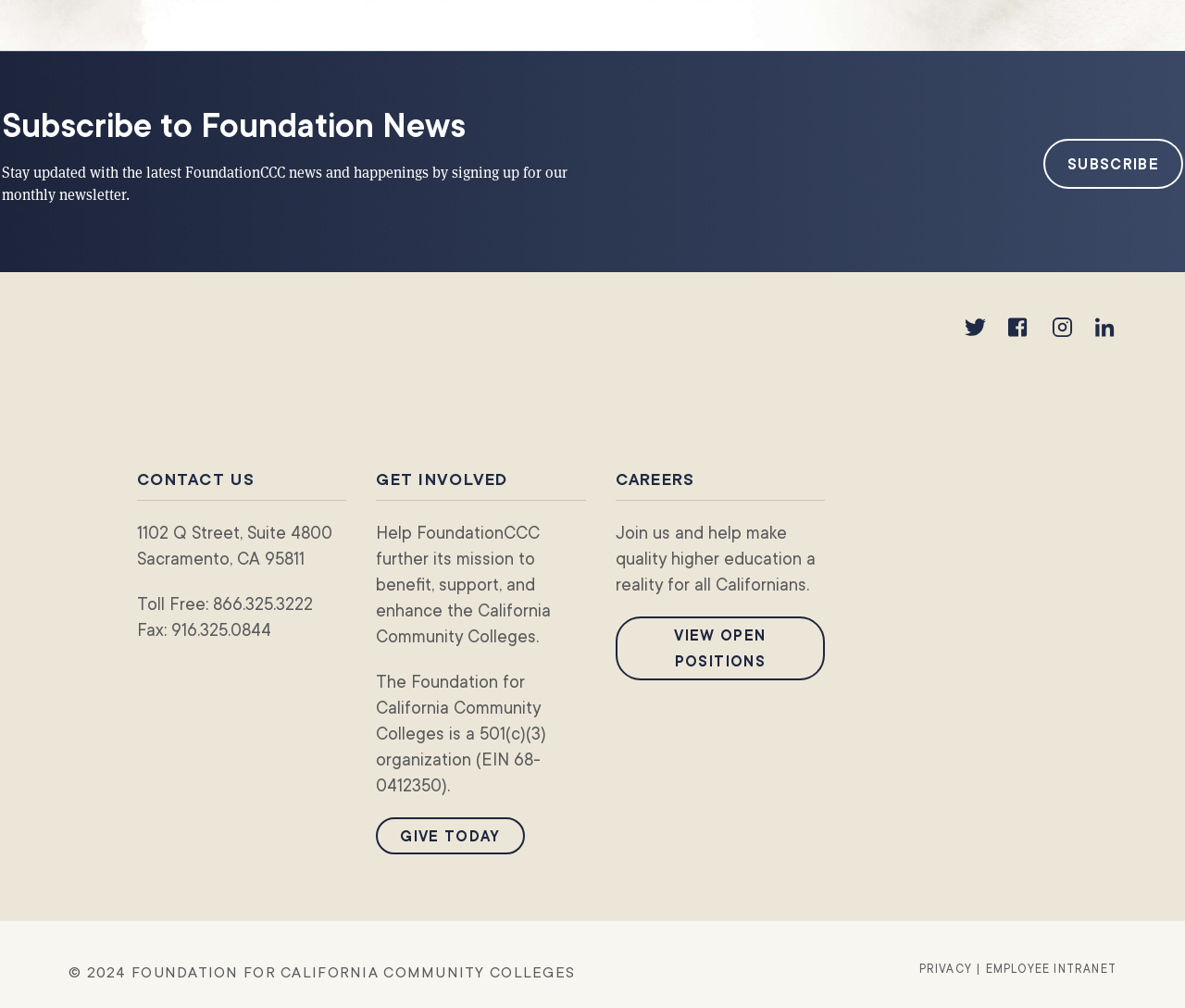What is the copyright year of the website?
Look at the image and respond with a single word or a short phrase.

2024